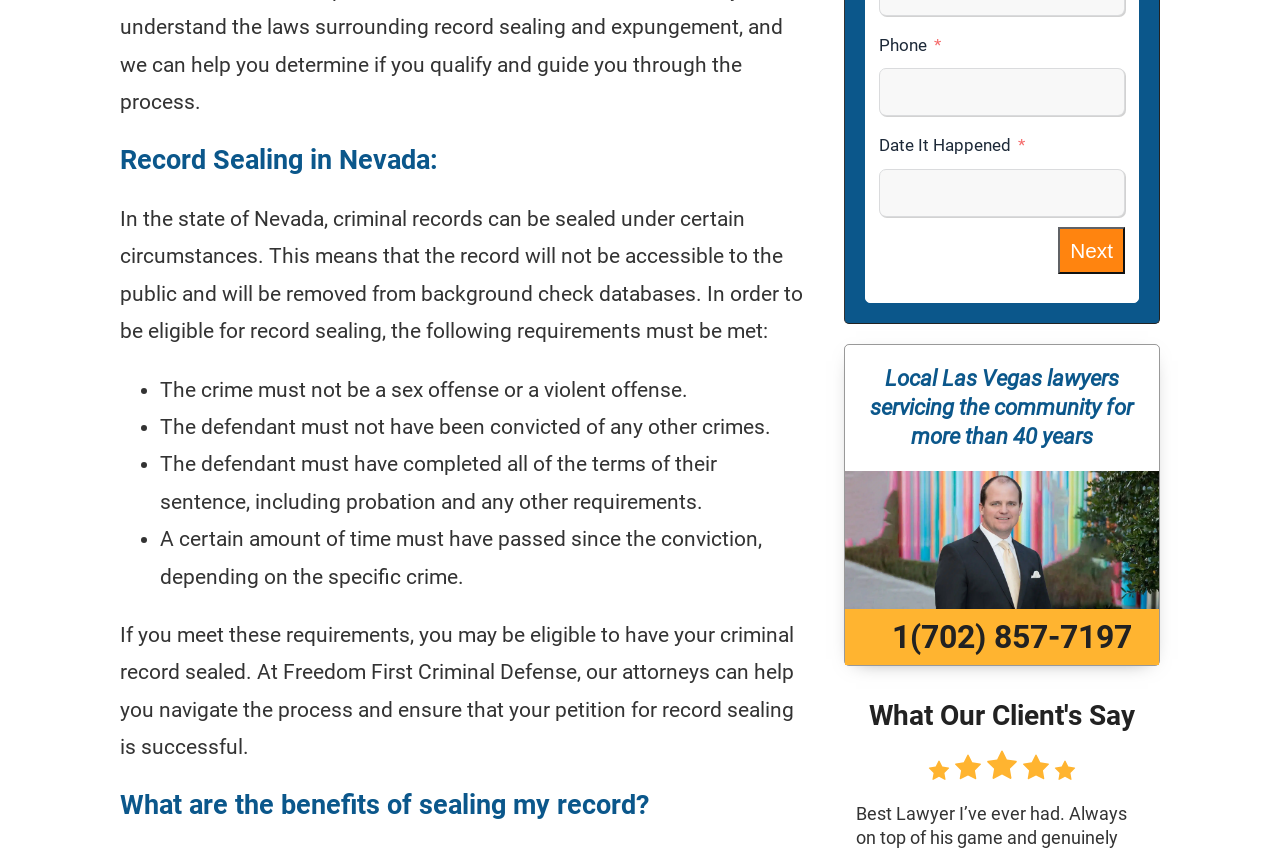Using the provided element description "1(702) 857-7197", determine the bounding box coordinates of the UI element.

[0.66, 0.717, 0.905, 0.783]